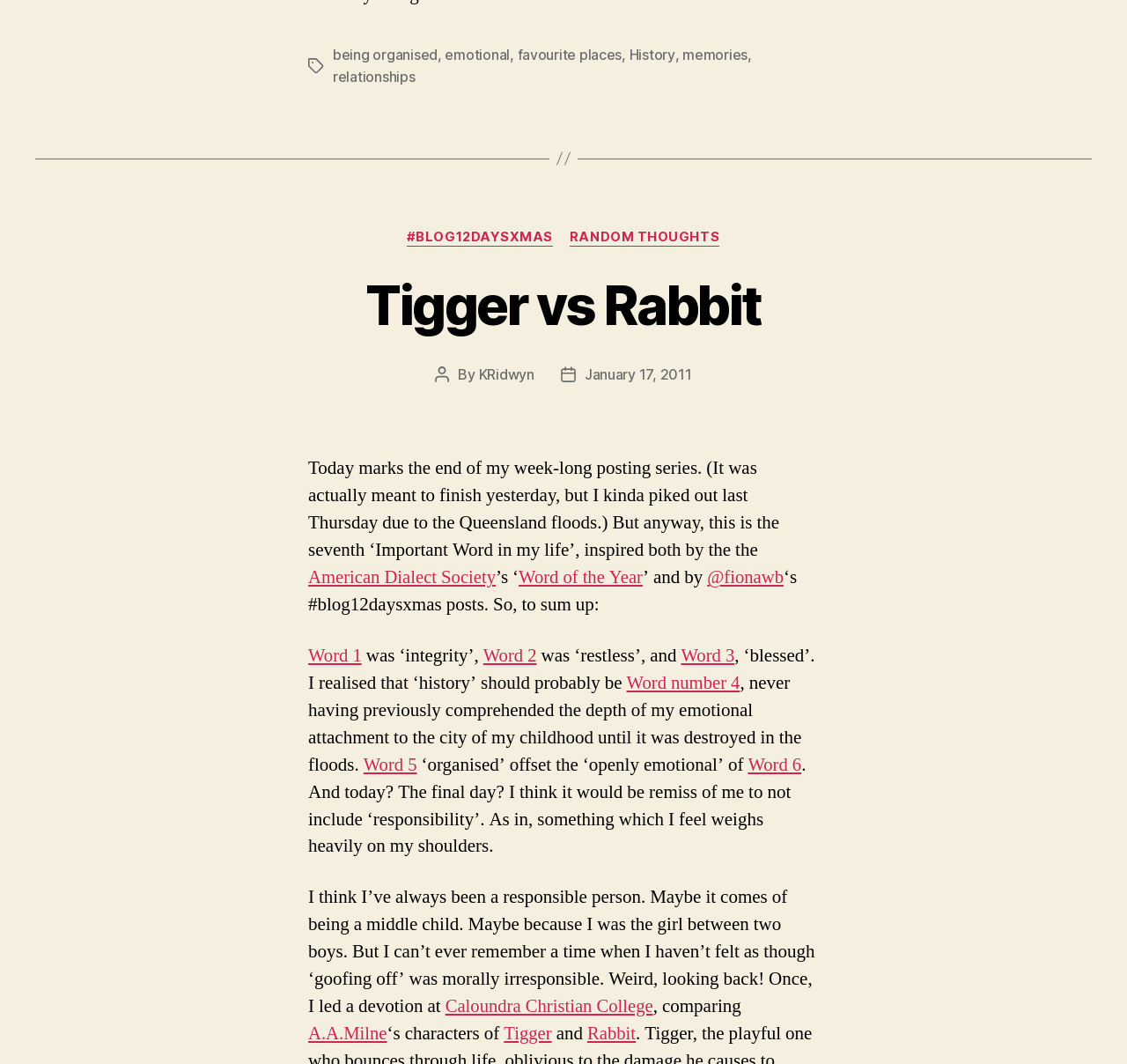Pinpoint the bounding box coordinates of the area that should be clicked to complete the following instruction: "View the 'Word 1' link". The coordinates must be given as four float numbers between 0 and 1, i.e., [left, top, right, bottom].

[0.273, 0.661, 0.322, 0.684]